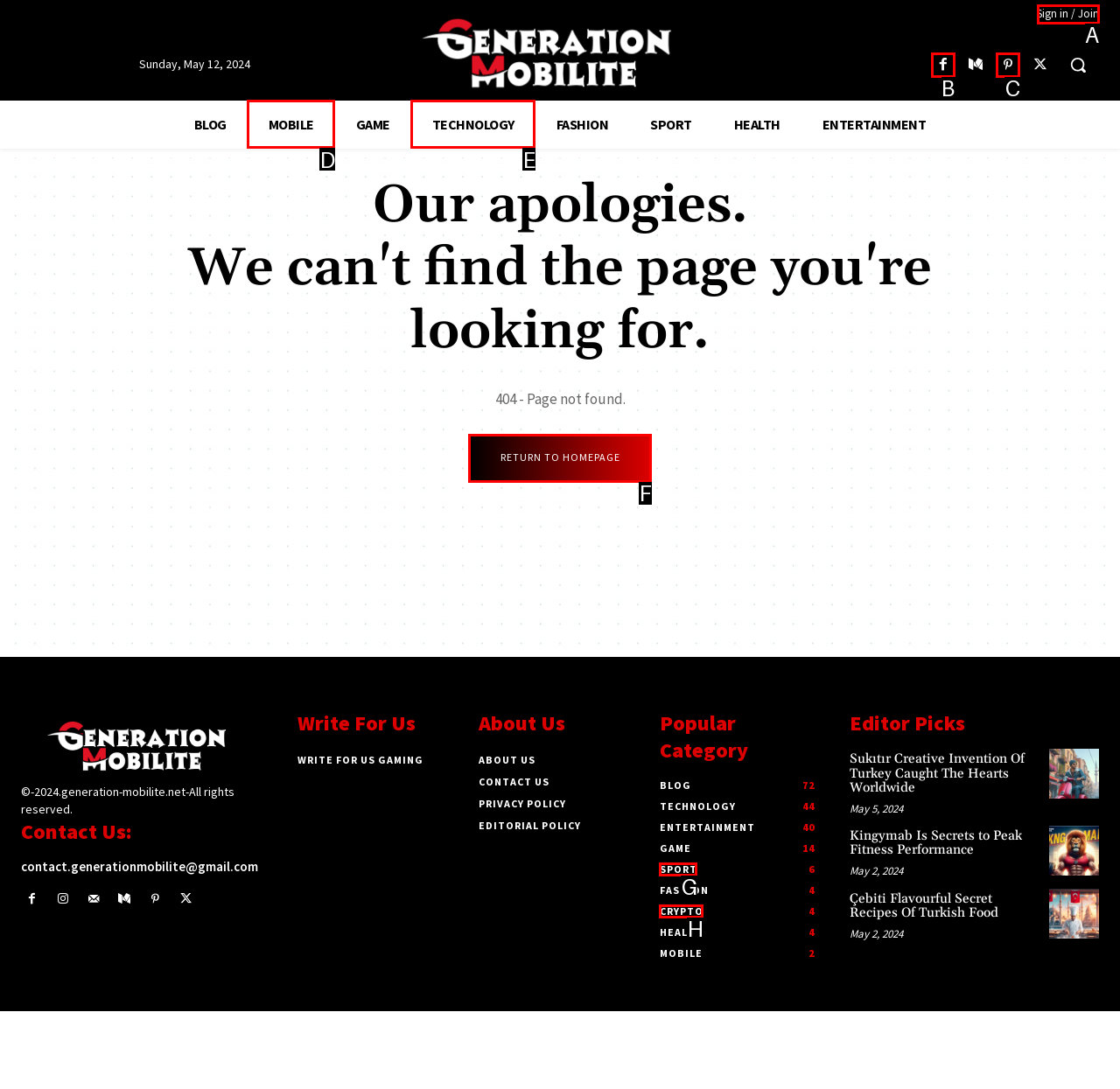Identify the HTML element that best fits the description: Projects. Respond with the letter of the corresponding element.

None